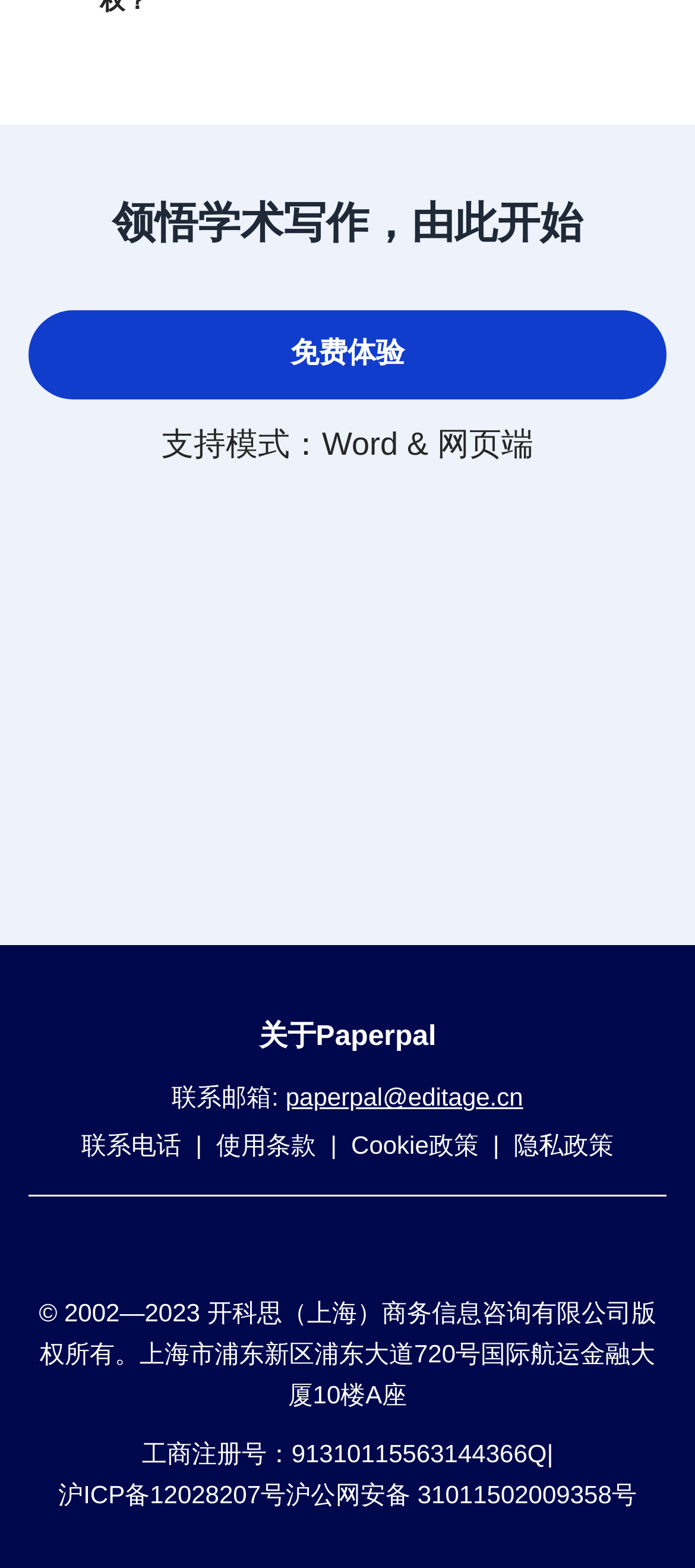Please specify the bounding box coordinates of the area that should be clicked to accomplish the following instruction: "View Equal Opportunity, Nondiscrimination, and Anti-Harassment Policy". The coordinates should consist of four float numbers between 0 and 1, i.e., [left, top, right, bottom].

None